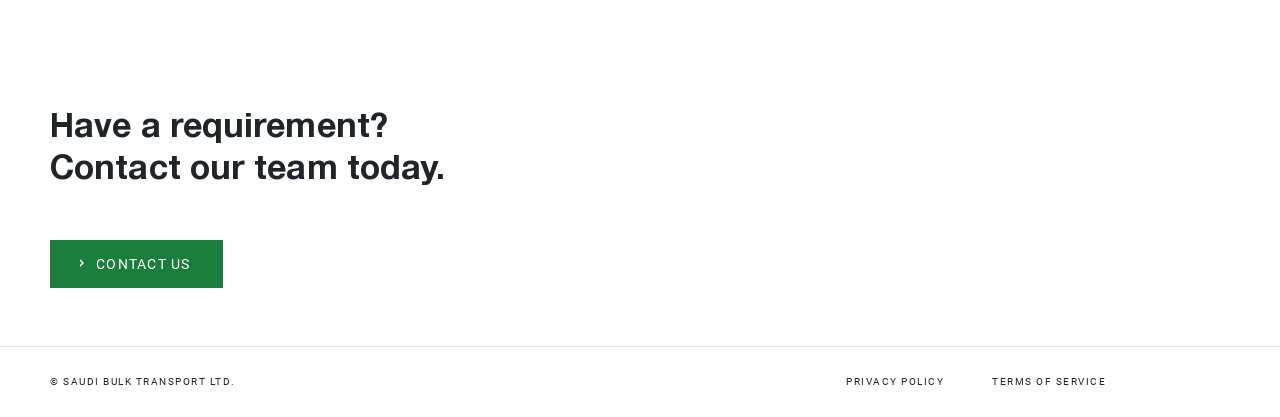Bounding box coordinates are specified in the format (top-left x, top-left y, bottom-right x, bottom-right y). All values are floating point numbers bounded between 0 and 1. Please provide the bounding box coordinate of the region this sentence describes: Privacy policy

[0.661, 0.9, 0.738, 0.927]